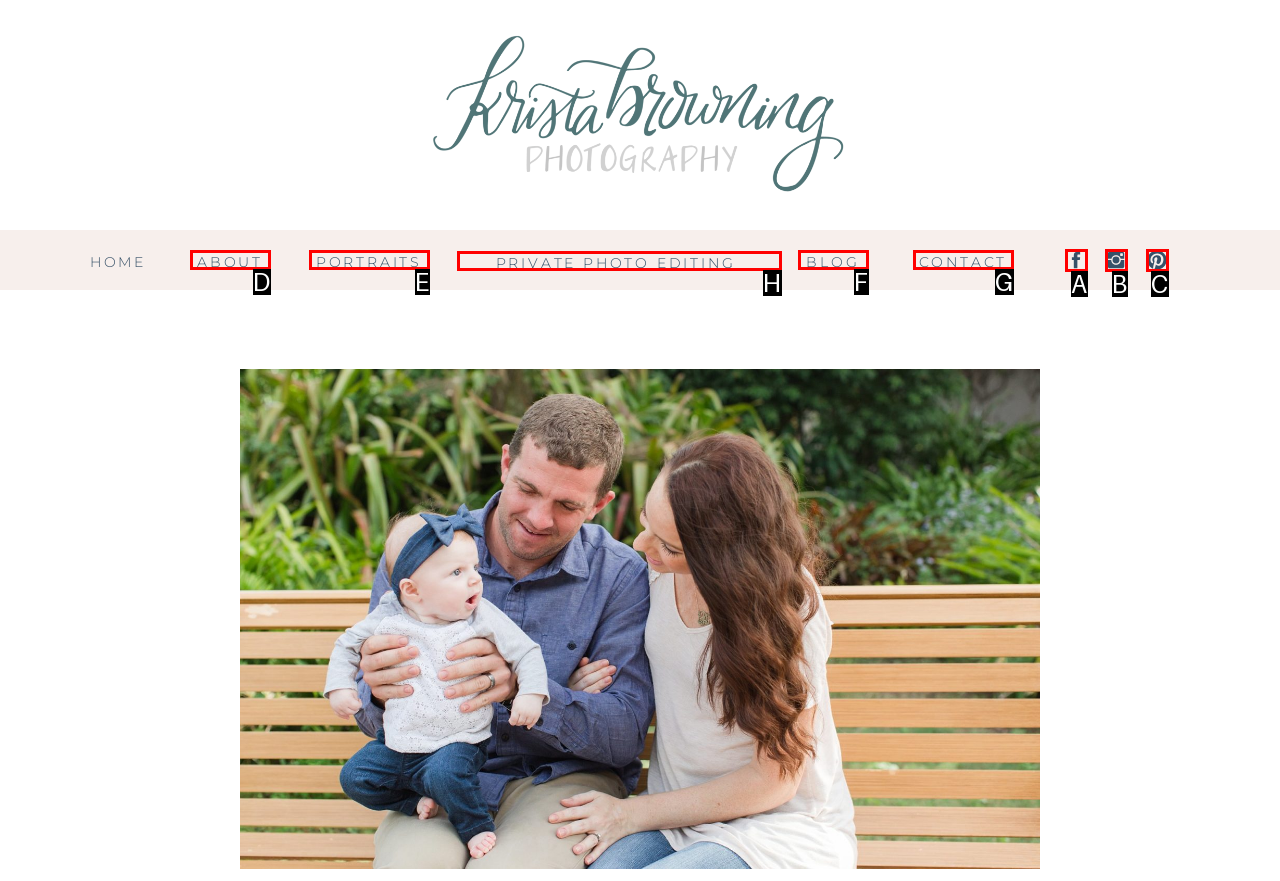Determine which option matches the element description: private photo editing
Answer using the letter of the correct option.

H